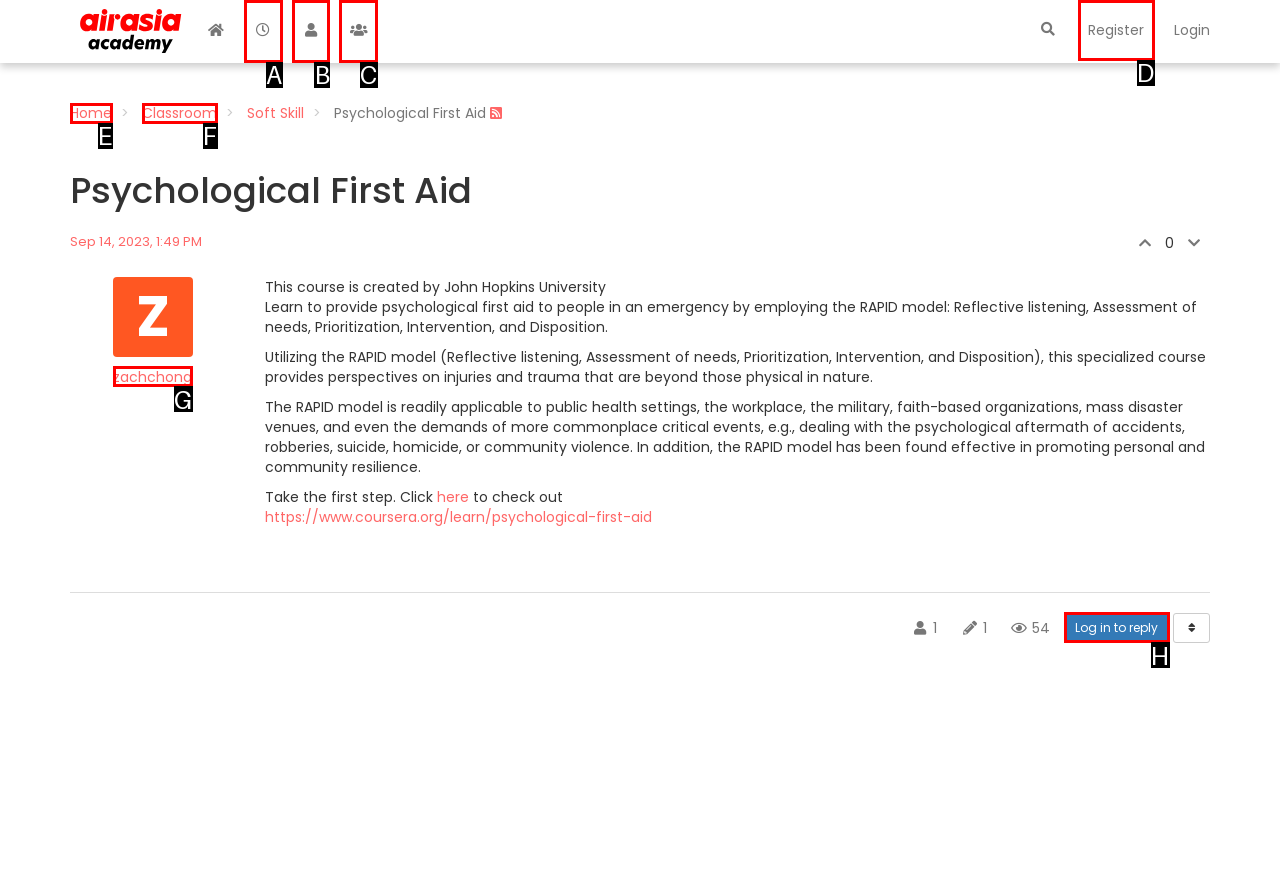Given the description: Log in to reply, identify the corresponding option. Answer with the letter of the appropriate option directly.

H